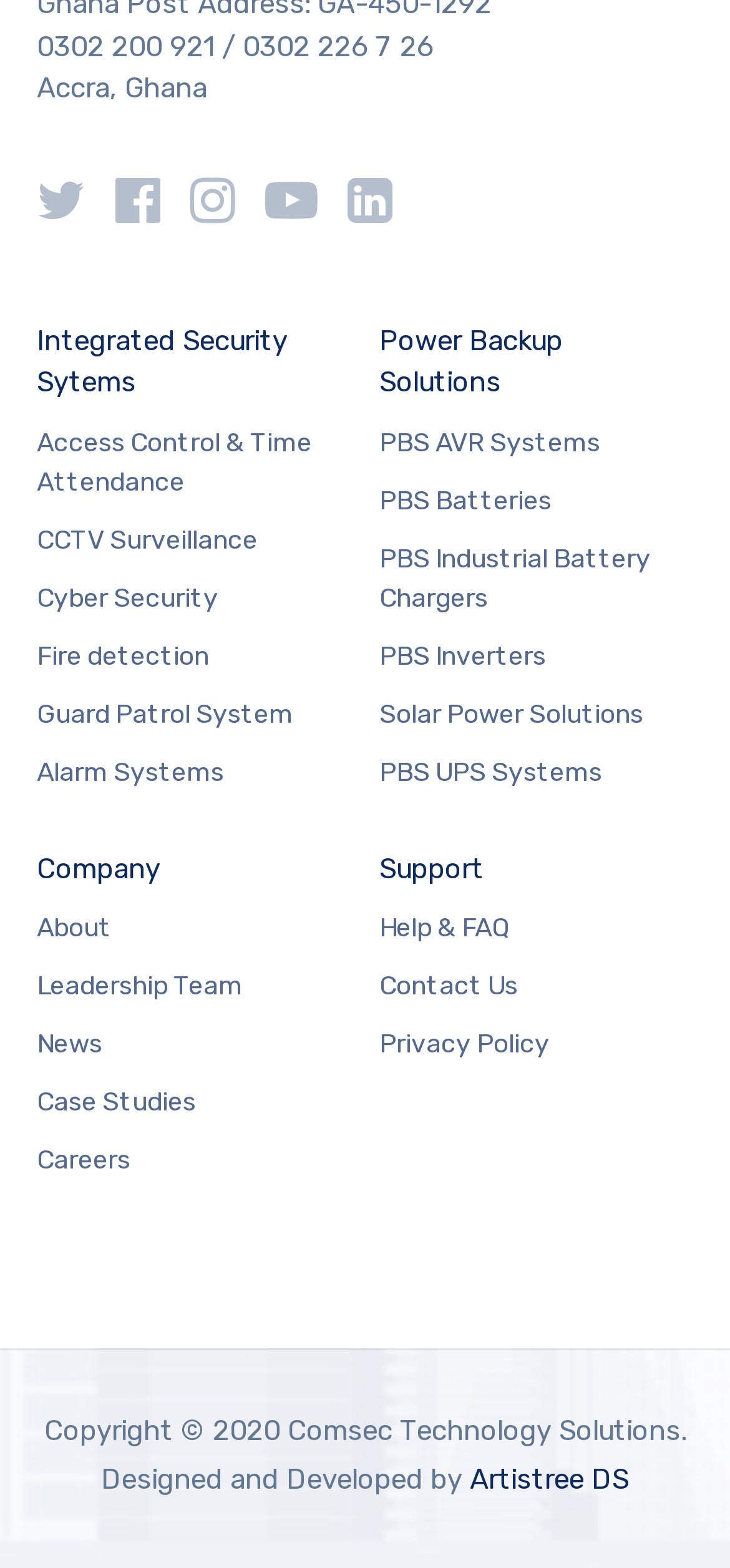Determine the bounding box coordinates of the element that should be clicked to execute the following command: "Learn about the company".

[0.05, 0.541, 0.219, 0.567]